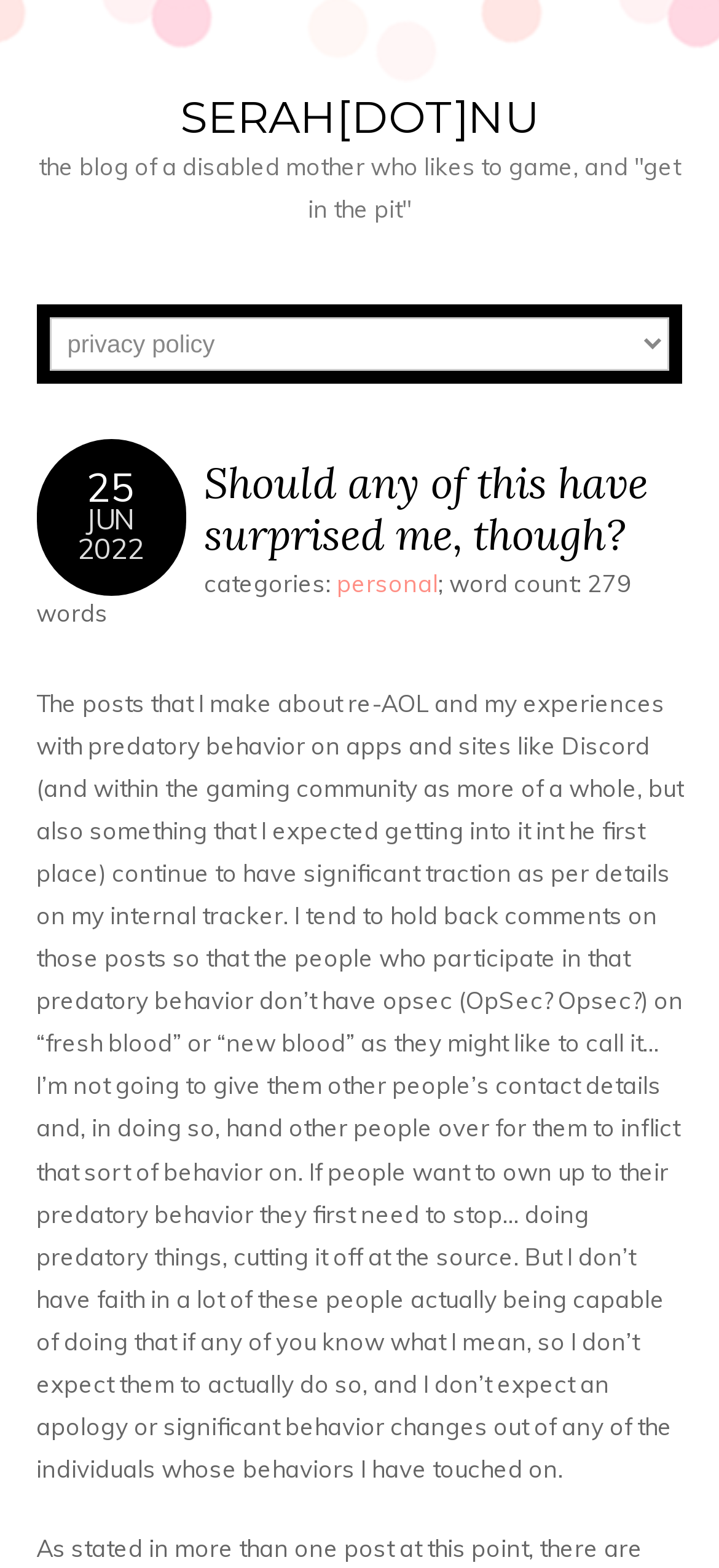Extract the bounding box of the UI element described as: "serah[DOT]nu".

[0.25, 0.058, 0.75, 0.092]